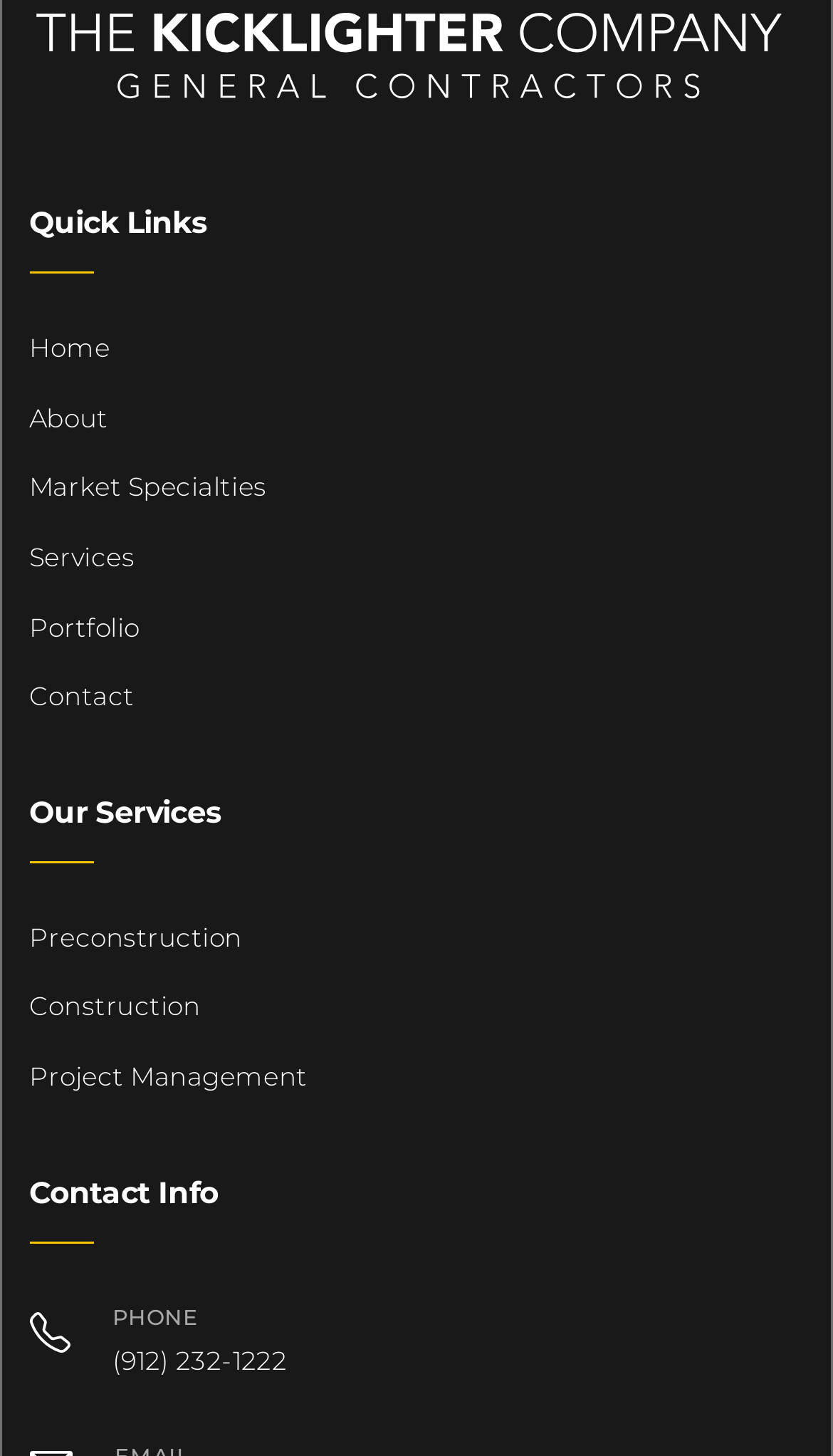Locate the bounding box coordinates for the element described below: "Project Management". The coordinates must be four float values between 0 and 1, formatted as [left, top, right, bottom].

[0.035, 0.725, 0.965, 0.755]